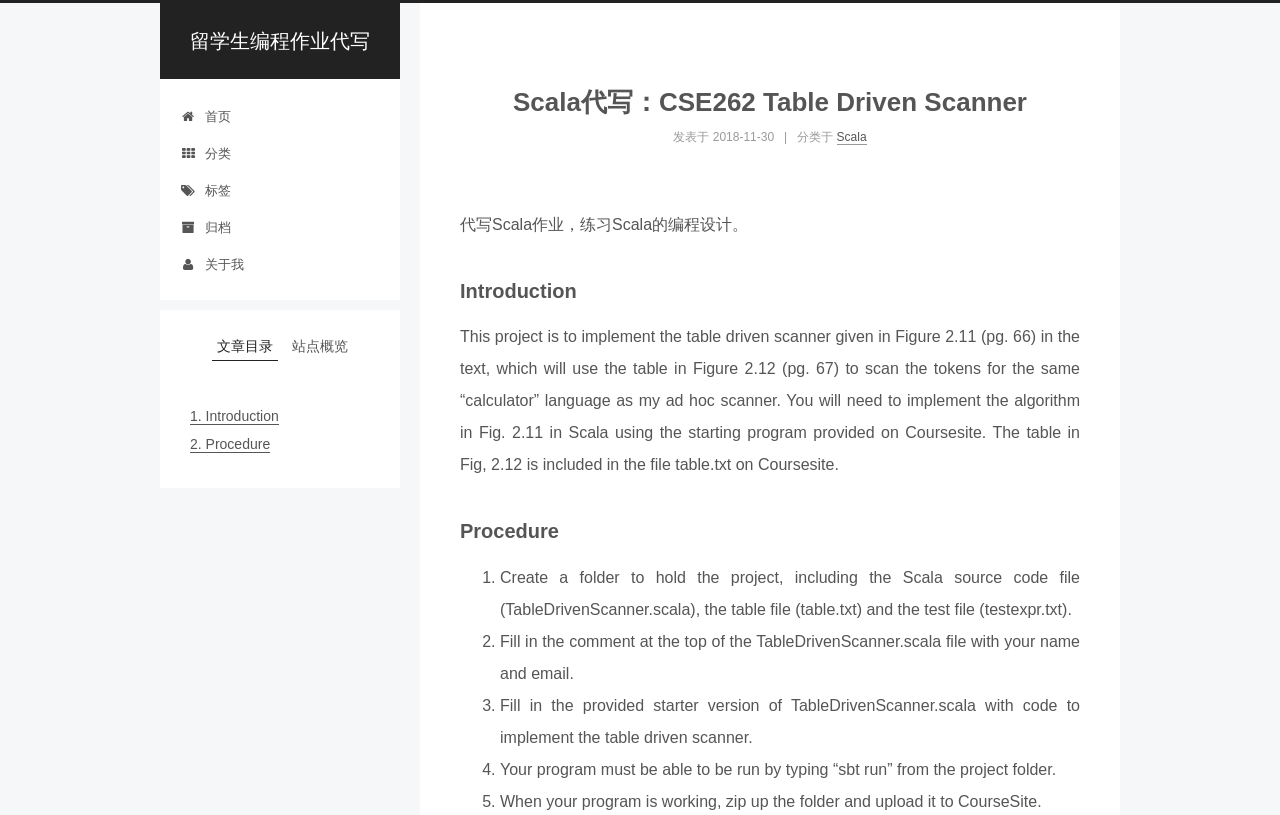What is the format of the submission?
Based on the screenshot, provide your answer in one word or phrase.

Zip file